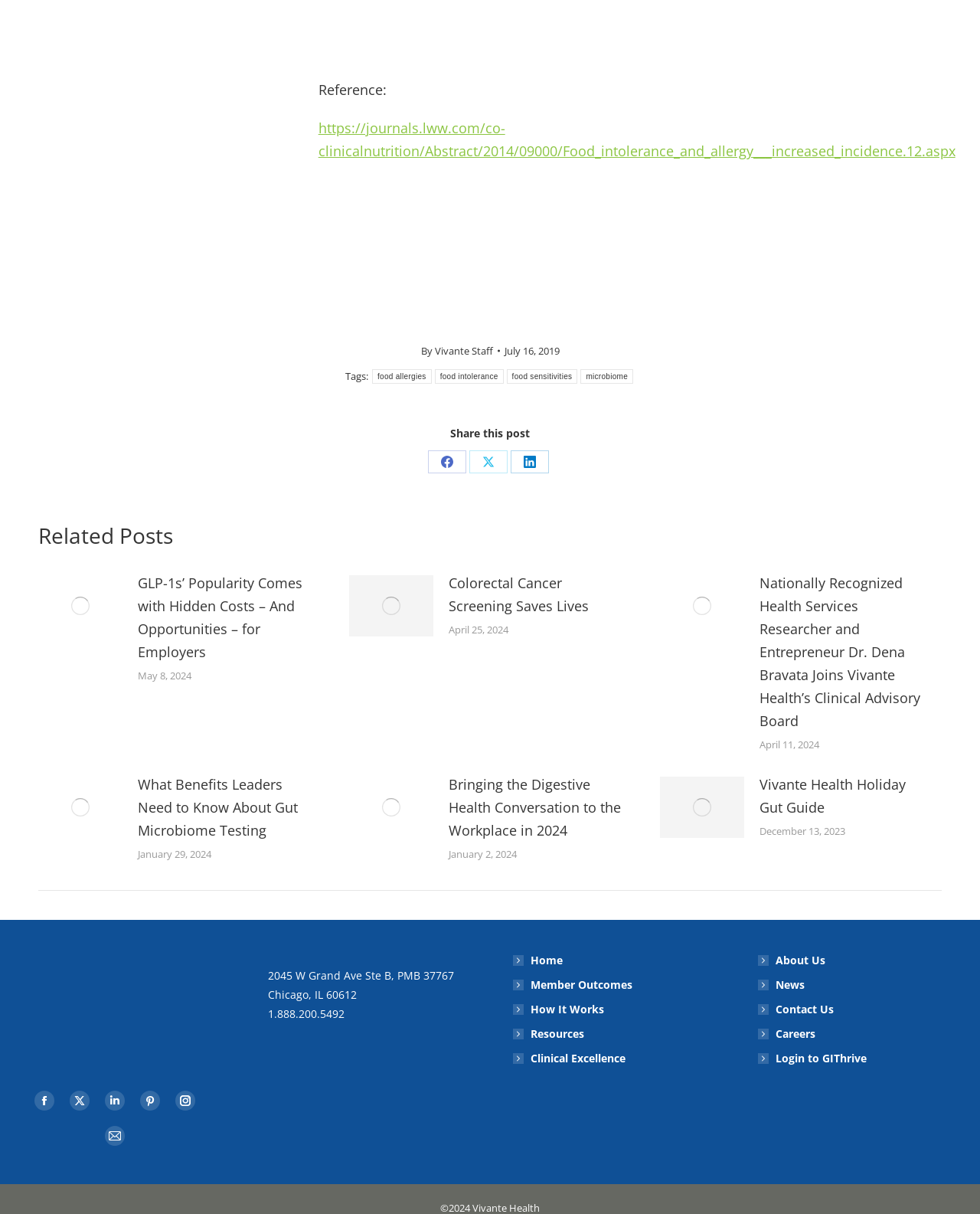Please specify the bounding box coordinates of the clickable region to carry out the following instruction: "Reset the airbag module". The coordinates should be four float numbers between 0 and 1, in the format [left, top, right, bottom].

None